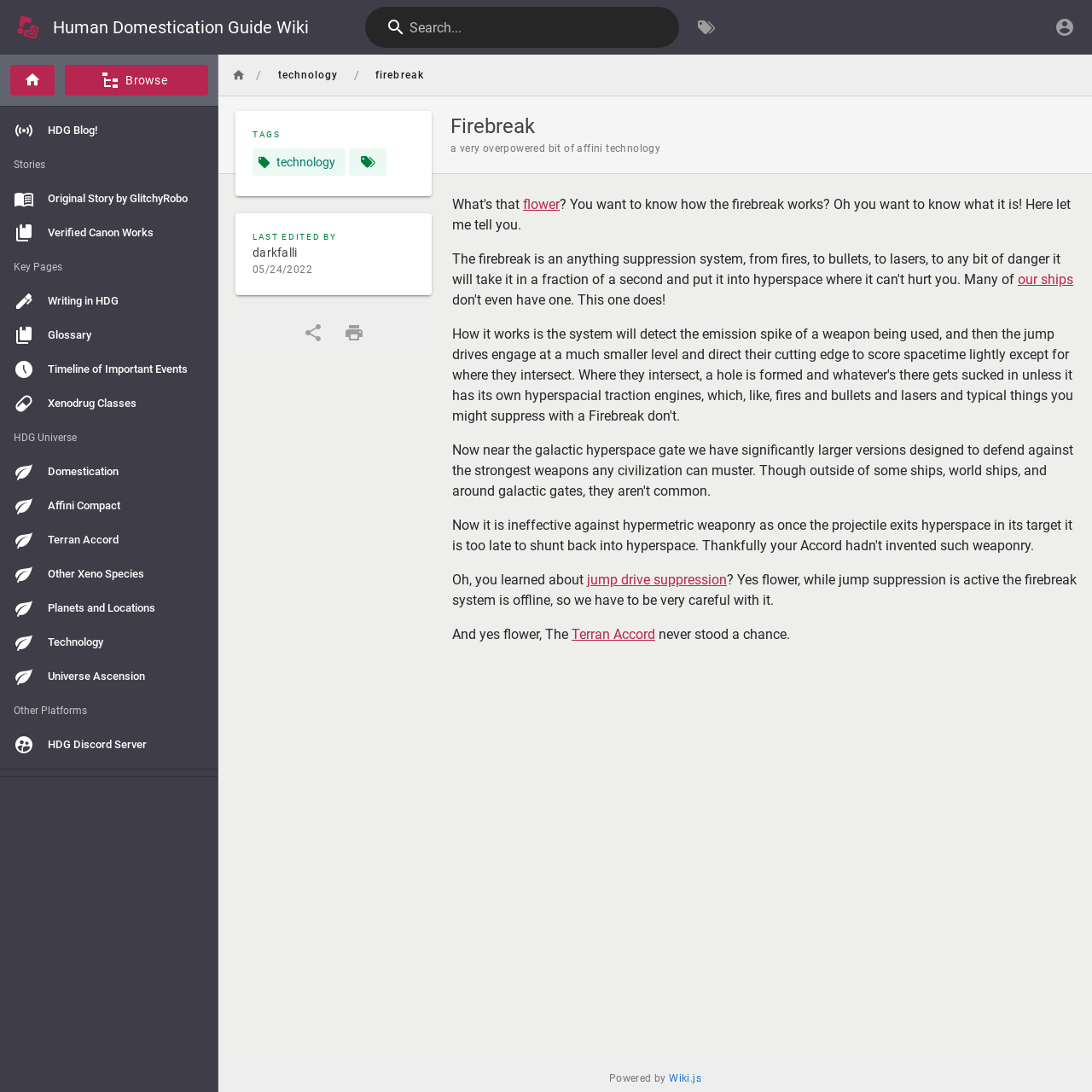Provide the bounding box coordinates for the UI element that is described by this text: "Other Xeno Species". The coordinates should be in the form of four float numbers between 0 and 1: [left, top, right, bottom].

[0.0, 0.51, 0.2, 0.541]